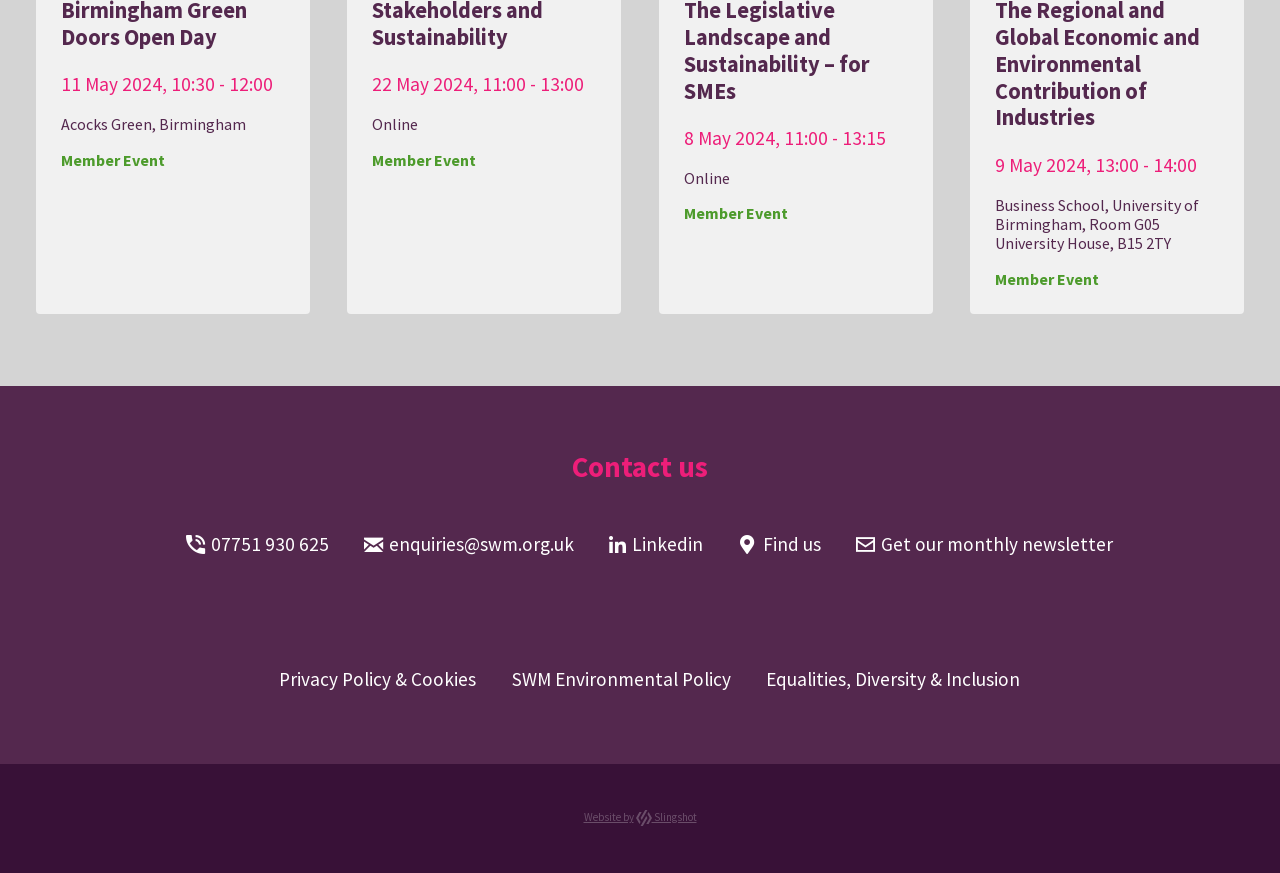What is the name of the organization?
Please answer the question with as much detail as possible using the screenshot.

I inferred the organization's name from the context of the webpage, including the email address 'enquiries@swm.org.uk' and the link 'SWM Environmental Policy'.